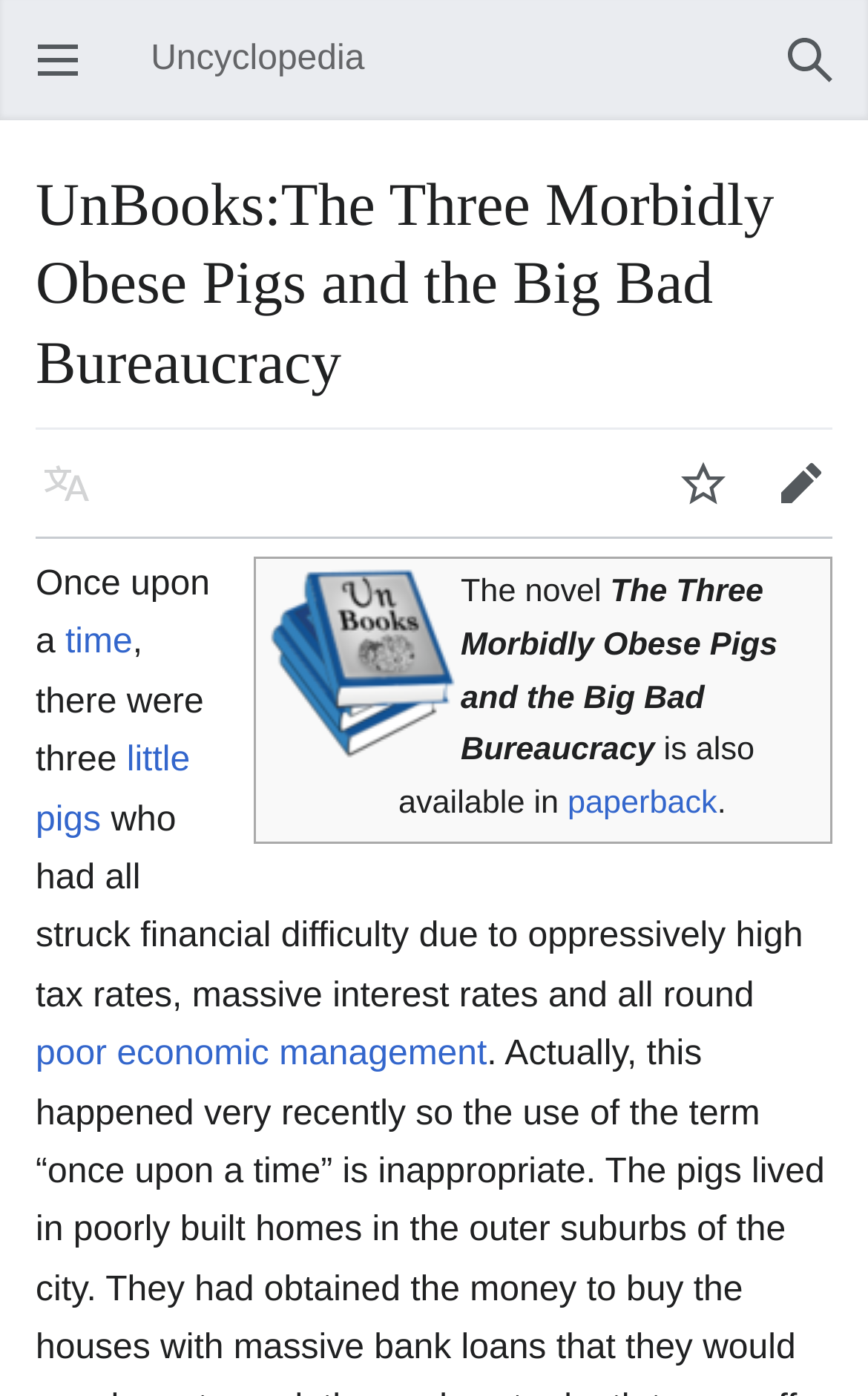Describe every aspect of the webpage in a detailed manner.

This webpage appears to be an article from Uncyclopedia, a content-free encyclopedia. At the top left corner, there is a button to open the main menu, accompanied by a label with the same text. To the right of this button, there is a navigation section for user navigation, which includes a search button at the far right.

Below the navigation section, there is a heading that displays the title of the article, "UnBooks: The Three Morbidly Obese Pigs and the Big Bad Bureaucracy". Underneath the heading, there are three buttons aligned horizontally, labeled "Language", "Watch", and "Edit", from left to right.

On the left side of the page, there is a section that appears to be the main content of the article. It starts with a static text "The novel", followed by a link to the article title. Below this, there is a sentence that reads "is also available in paperback." with a link to the word "paperback".

The main article content continues with a paragraph that starts with "Once upon a time", which is a static text, followed by a link to the word "time". The paragraph continues with static texts and links, describing the story of three little pigs who faced financial difficulties due to high tax rates, interest rates, and poor economic management.

At the top center of the page, there is an image of the Unbooks logo, which is a link to the logo image.